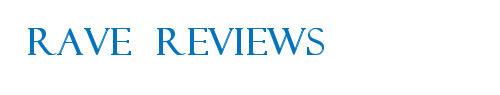What is the book 'Laughing Pilgrims' about?
Answer the question with as much detail as you can, using the image as a reference.

Based on the caption, the book 'Laughing Pilgrims' by Howard Macy is an exploration of joy and humor within a Christian context, blending humor with deep reflections on spirituality.